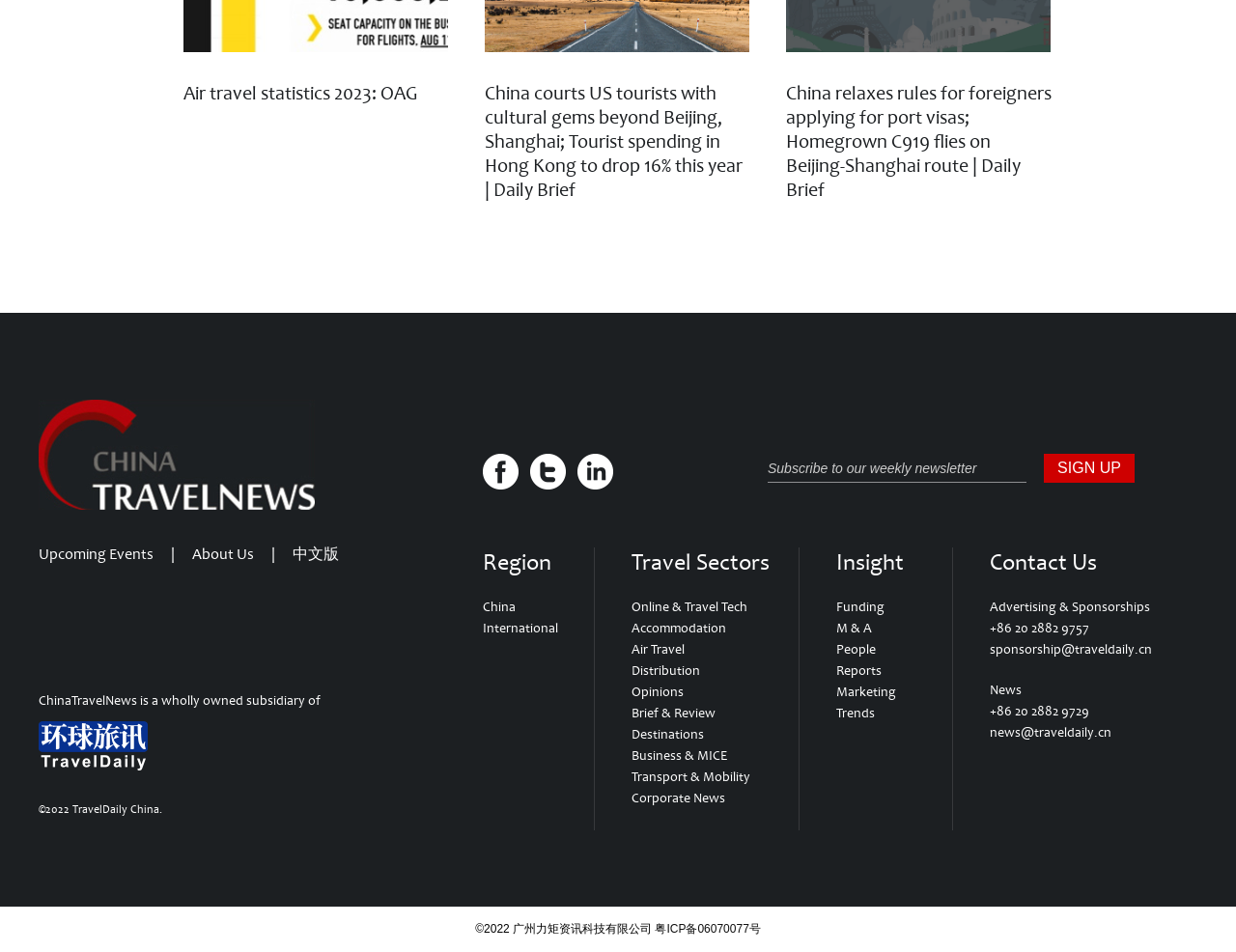Please identify the bounding box coordinates of the element on the webpage that should be clicked to follow this instruction: "Read about Air travel statistics 2023". The bounding box coordinates should be given as four float numbers between 0 and 1, formatted as [left, top, right, bottom].

[0.148, 0.085, 0.338, 0.111]